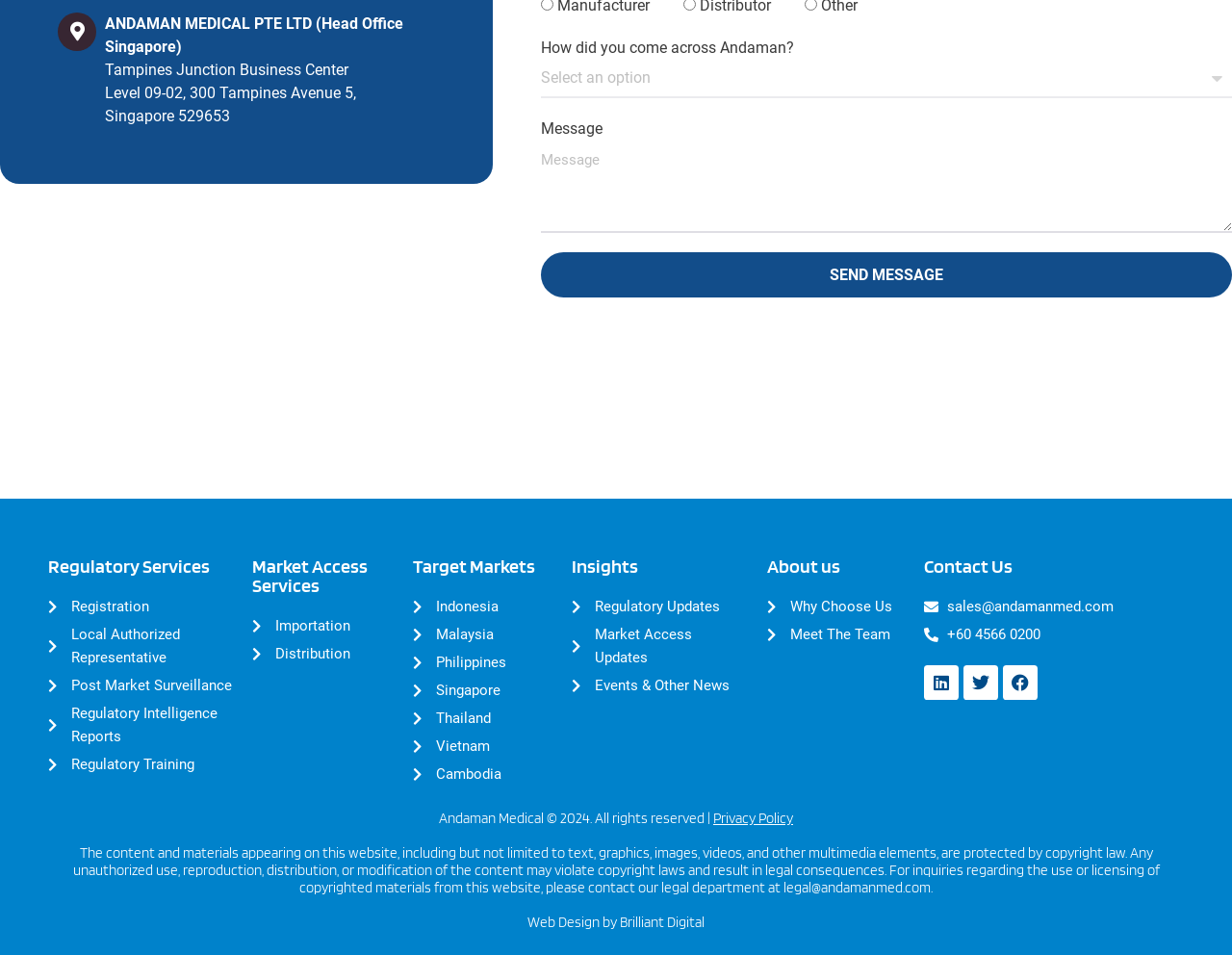What is the contact email address?
Give a thorough and detailed response to the question.

The contact email address is obtained from the link 'sales@andamanmed.com' located under the heading 'Contact Us'.